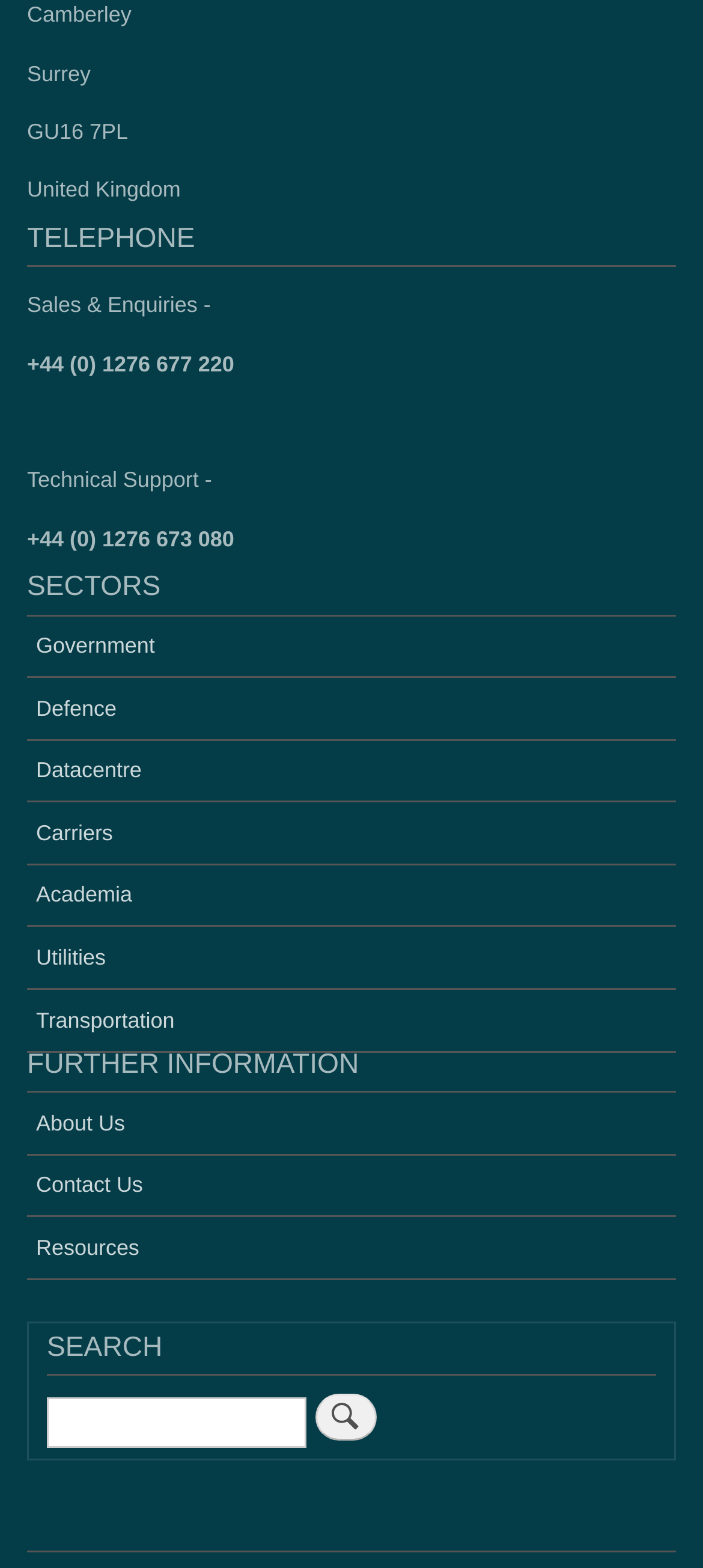Pinpoint the bounding box coordinates for the area that should be clicked to perform the following instruction: "Search for something".

[0.067, 0.891, 0.436, 0.924]